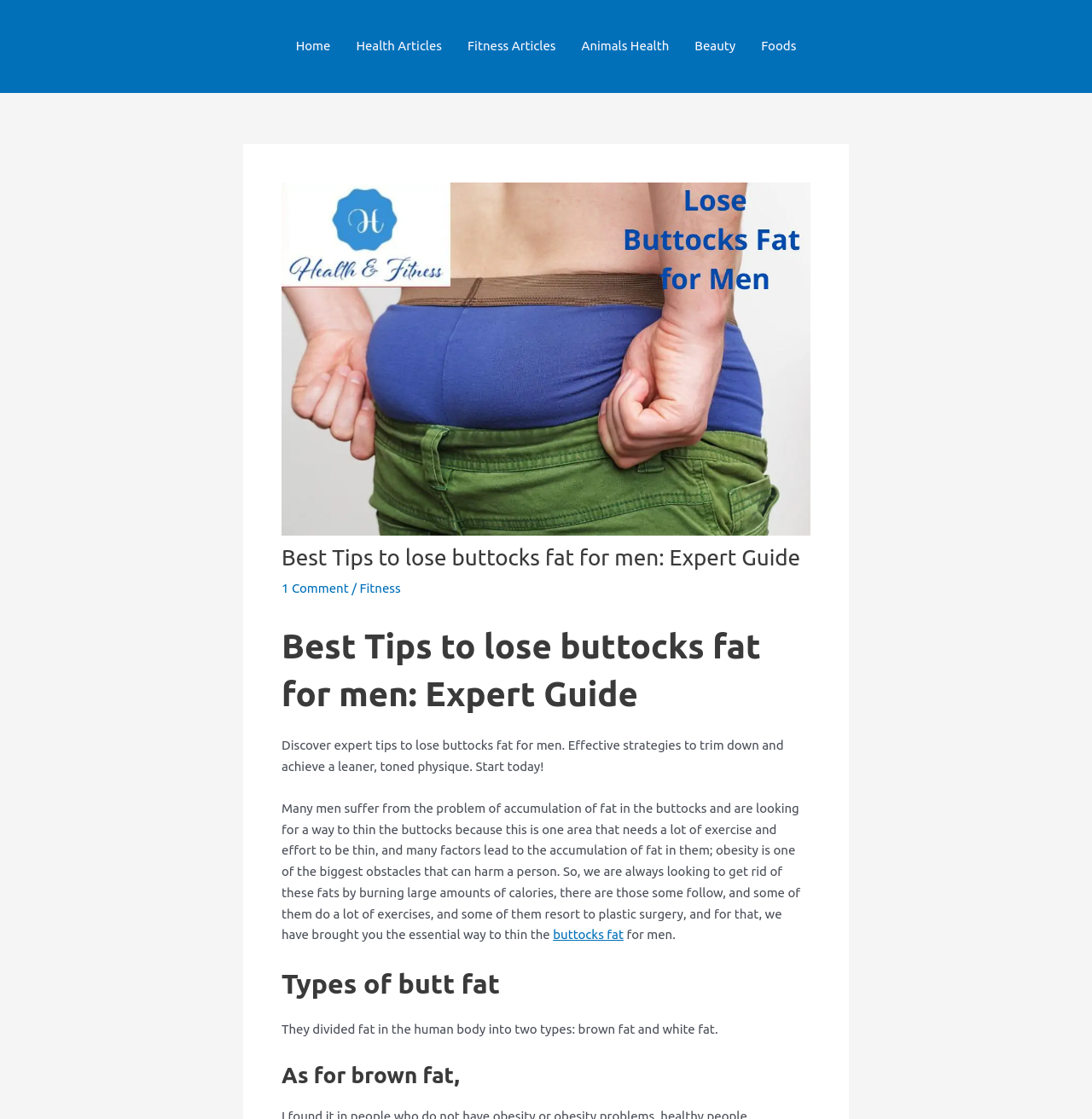Please locate the clickable area by providing the bounding box coordinates to follow this instruction: "Click on the 'buttocks fat' link".

[0.506, 0.829, 0.571, 0.842]